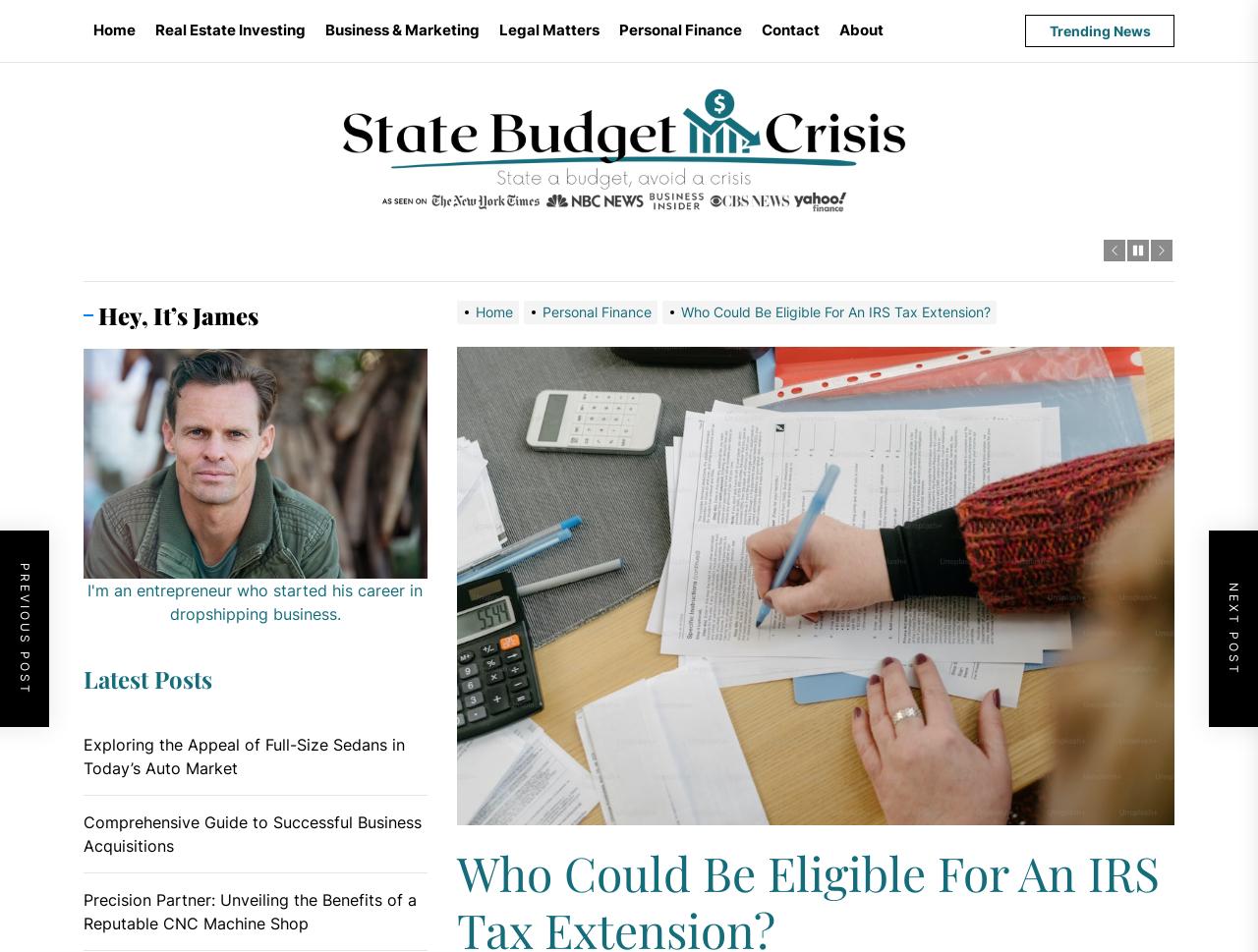Please find the bounding box coordinates of the clickable region needed to complete the following instruction: "Explore the latest post about Full-Size Sedans". The bounding box coordinates must consist of four float numbers between 0 and 1, i.e., [left, top, right, bottom].

[0.066, 0.769, 0.34, 0.819]